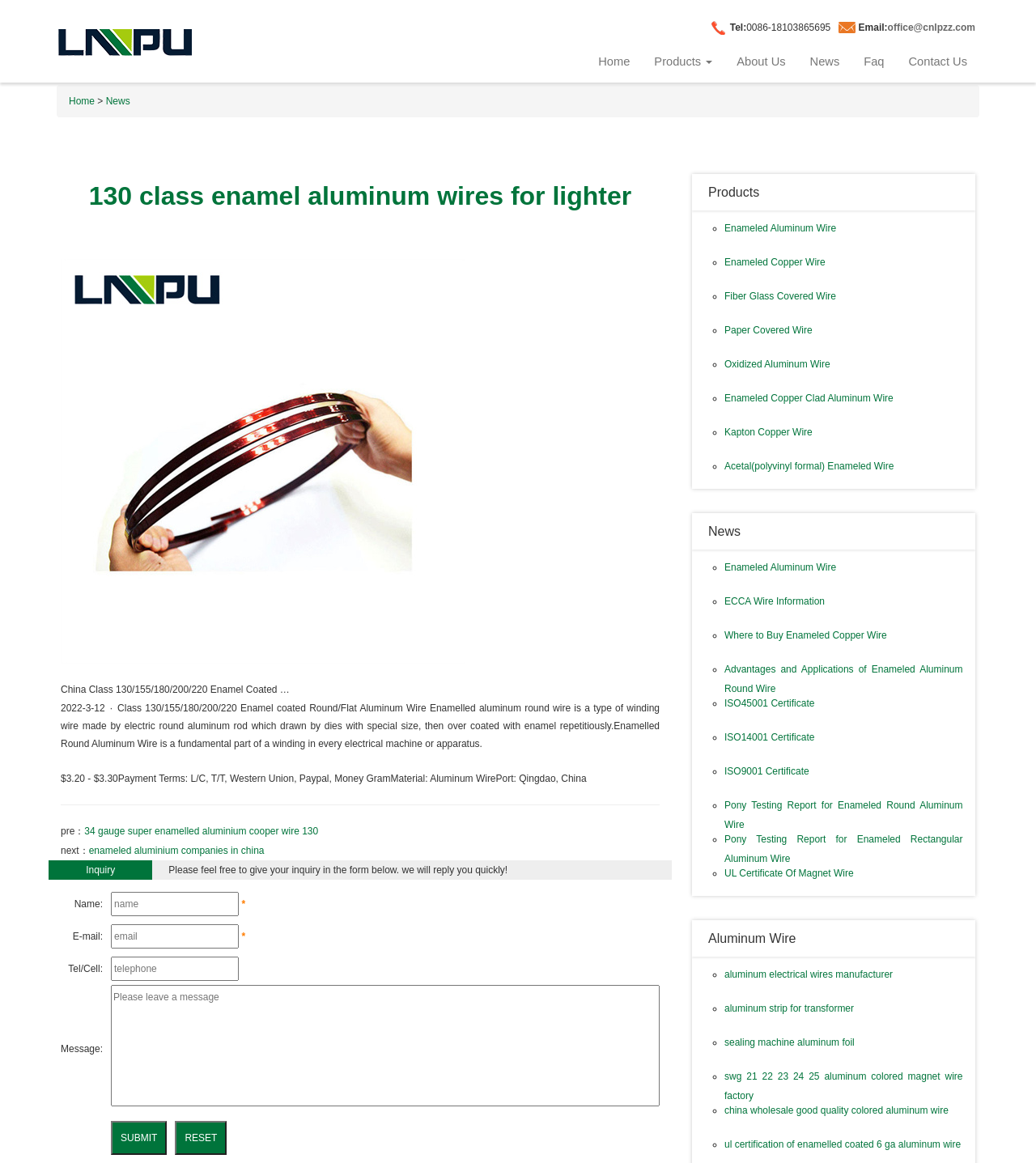Describe all the visual and textual components of the webpage comprehensively.

This webpage is about 130 class enamel aluminum wires for lighter. At the top, there is a link to "poultry feed machine" accompanied by an image. To the right of this link, there is an image and a contact information section with an email address and phone number.

Below the contact information, there is a main heading that reads "130 class enamel aluminum wires for lighter". Underneath this heading, there is a large image and a detailed description of the product, including its features and specifications.

To the left of the product description, there is a navigation menu with links to "Home", "Products", "About Us", "News", "Faq", and "Contact Us". Below the navigation menu, there is a section with links to related products, including "34 gauge super enamelled aluminium cooper wire 130" and "enameled aluminium companies in china".

In the middle of the page, there is an inquiry form with fields for name, email, telephone, and message. The form has a submit and reset button.

On the right side of the page, there are two sections. The top section is headed "Products" and lists several types of wires, including enameled aluminum wire, enameled copper wire, and fiber glass covered wire. The bottom section is headed "News" and lists several news articles related to wires.

At the bottom of the page, there are links to "Home", "News", and other pages, as well as a separator line.